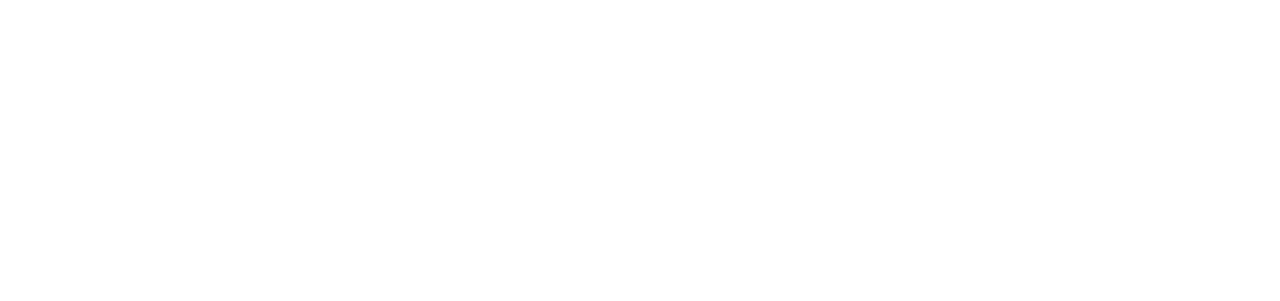Find the bounding box coordinates for the area you need to click to carry out the instruction: "go to blog". The coordinates should be four float numbers between 0 and 1, indicated as [left, top, right, bottom].

[0.524, 0.658, 0.559, 0.724]